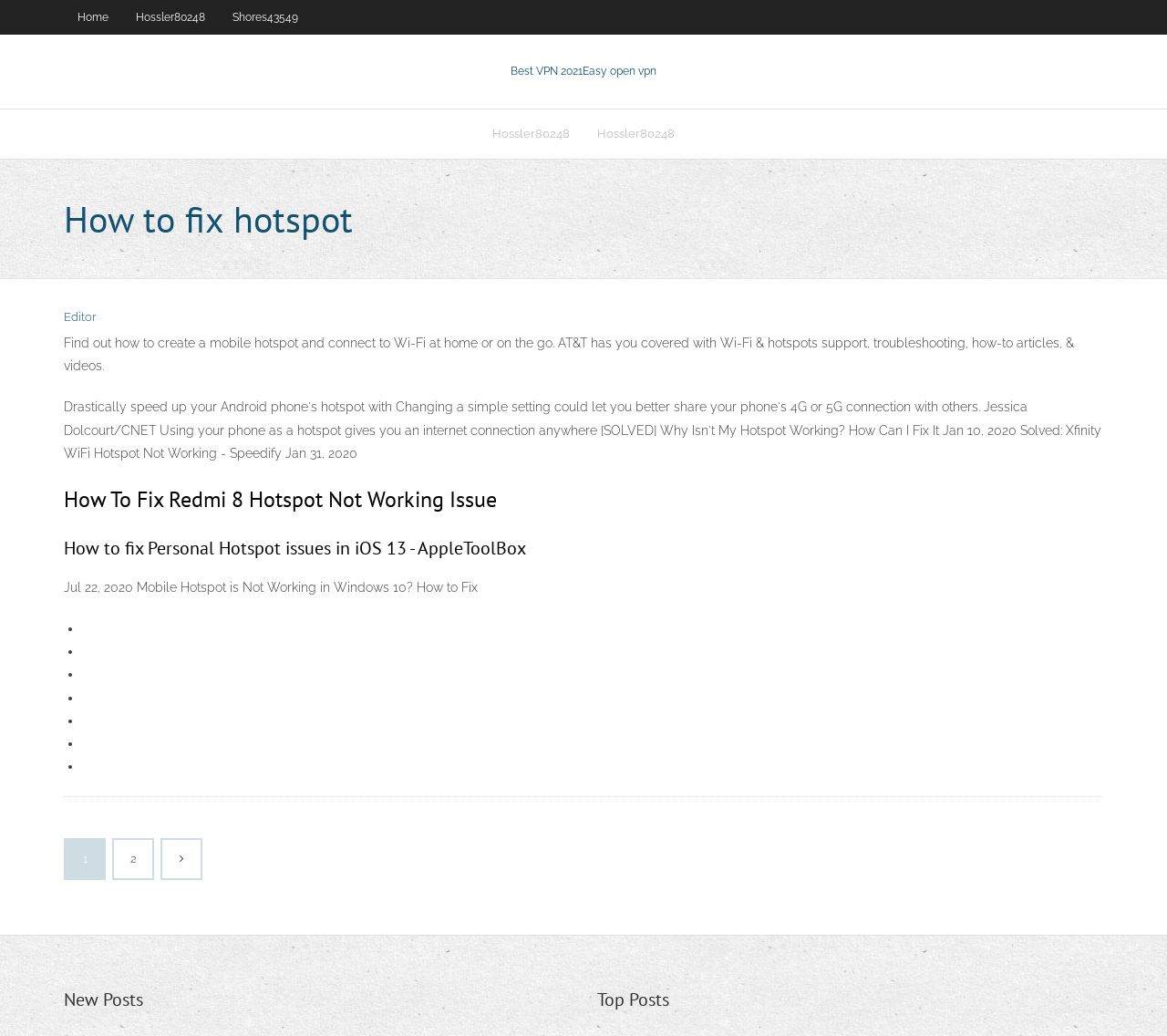Can you specify the bounding box coordinates for the region that should be clicked to fulfill this instruction: "View New Posts".

[0.055, 0.952, 0.123, 0.978]